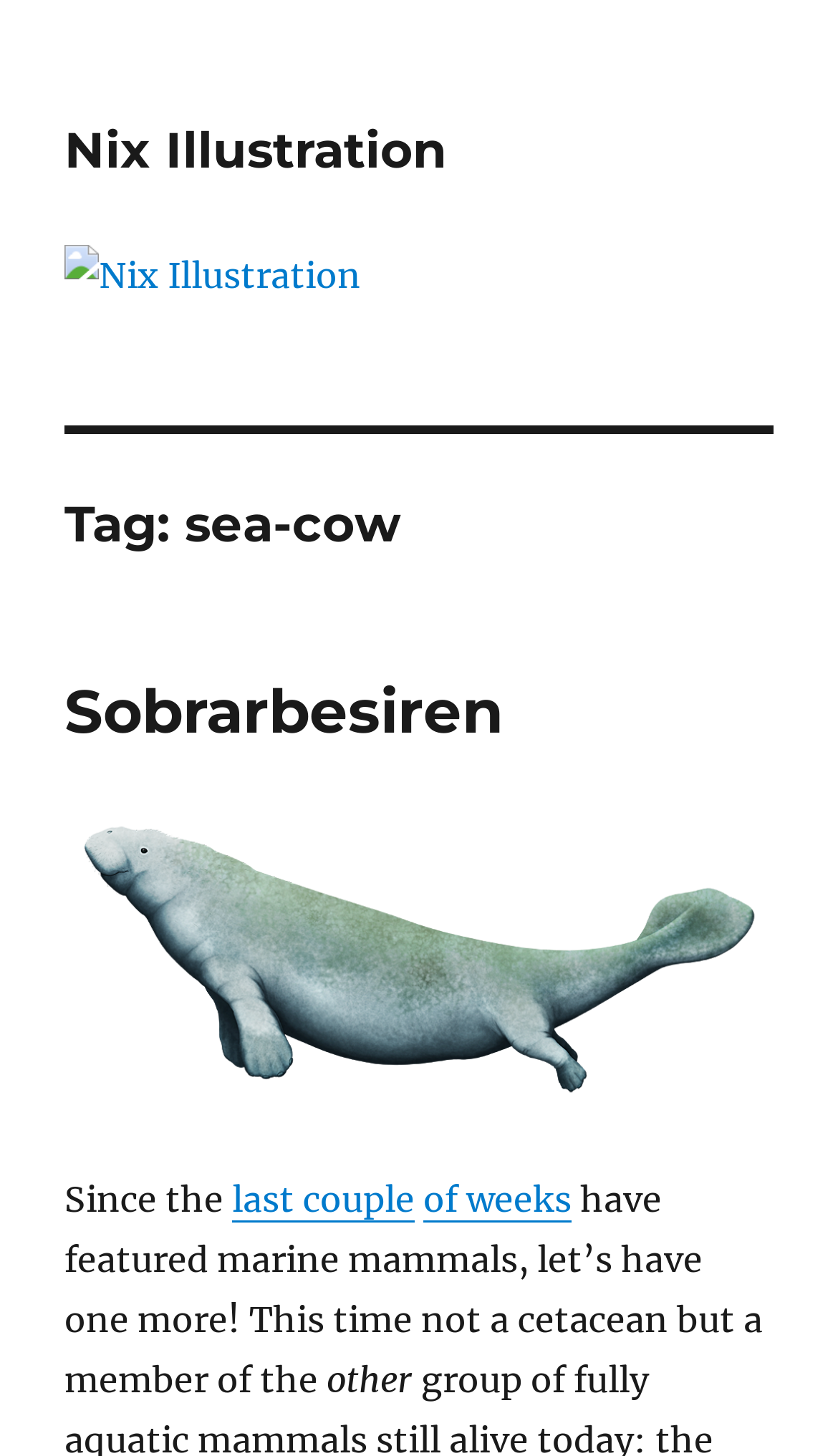Using the information in the image, give a comprehensive answer to the question: 
What is the tag of the sea-cow?

The tag of the sea-cow can be found in the heading element with ID 131, which has the text 'Tag: sea-cow'.